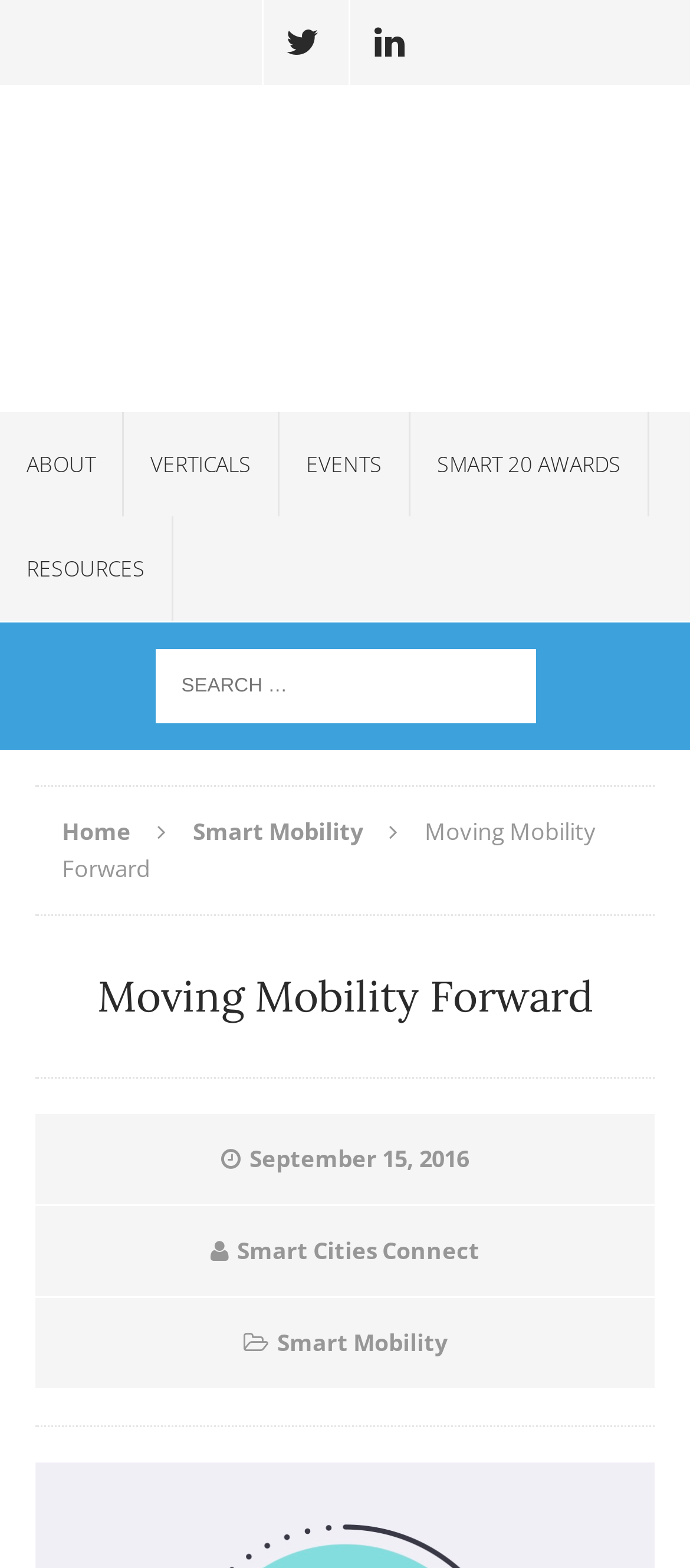What are the social media platforms linked on the top?
Using the information from the image, answer the question thoroughly.

I found the social media links at the top of the page, represented by icons with the text ' Twitter' and ' LinkedIn', which indicate that the website is connected to these two social media platforms.